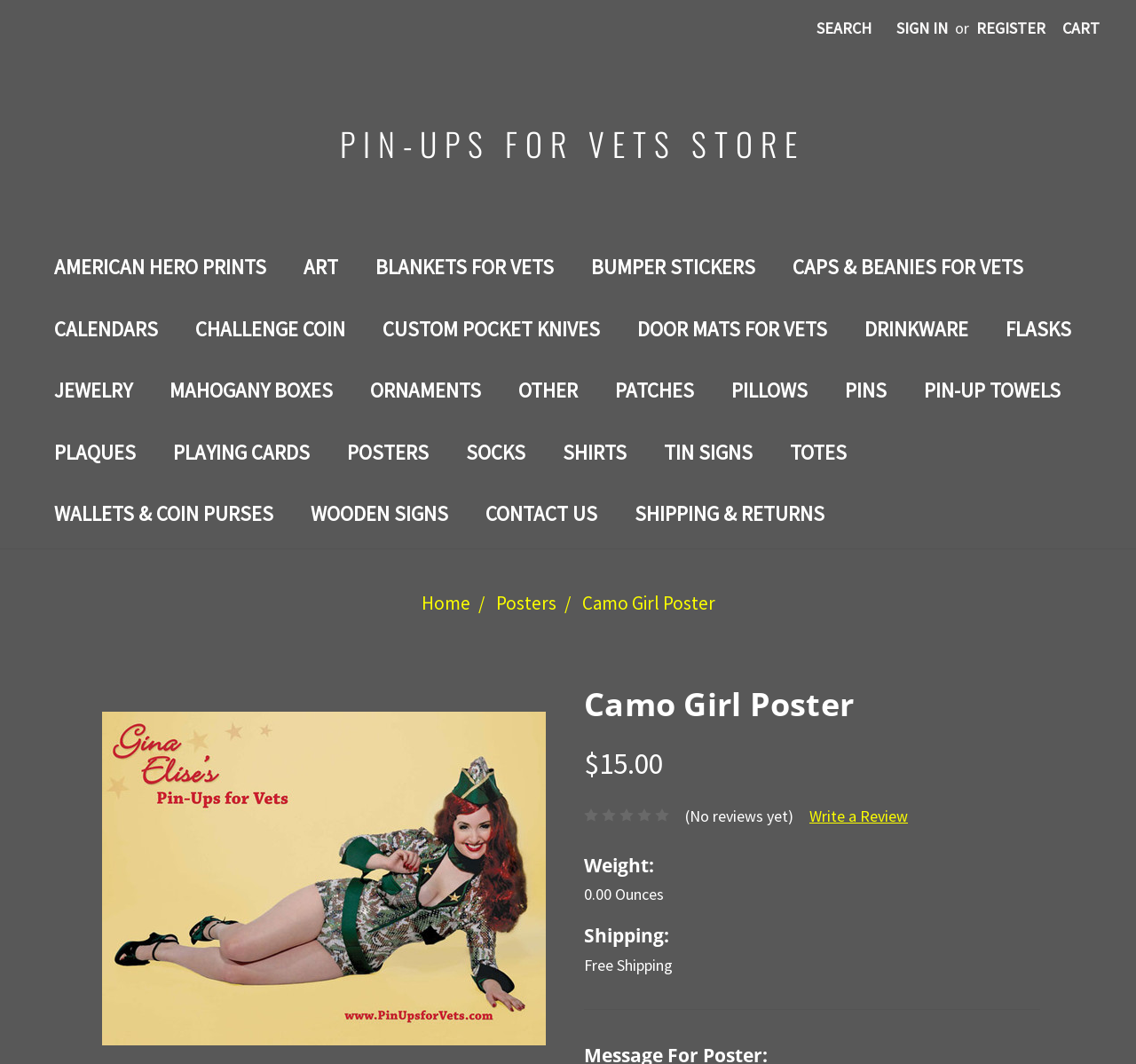Using the information in the image, could you please answer the following question in detail:
What is the price of the Camo Girl Poster?

I found the price of the Camo Girl Poster by looking at the StaticText element with the text '$15.00' located at [0.514, 0.701, 0.584, 0.735].